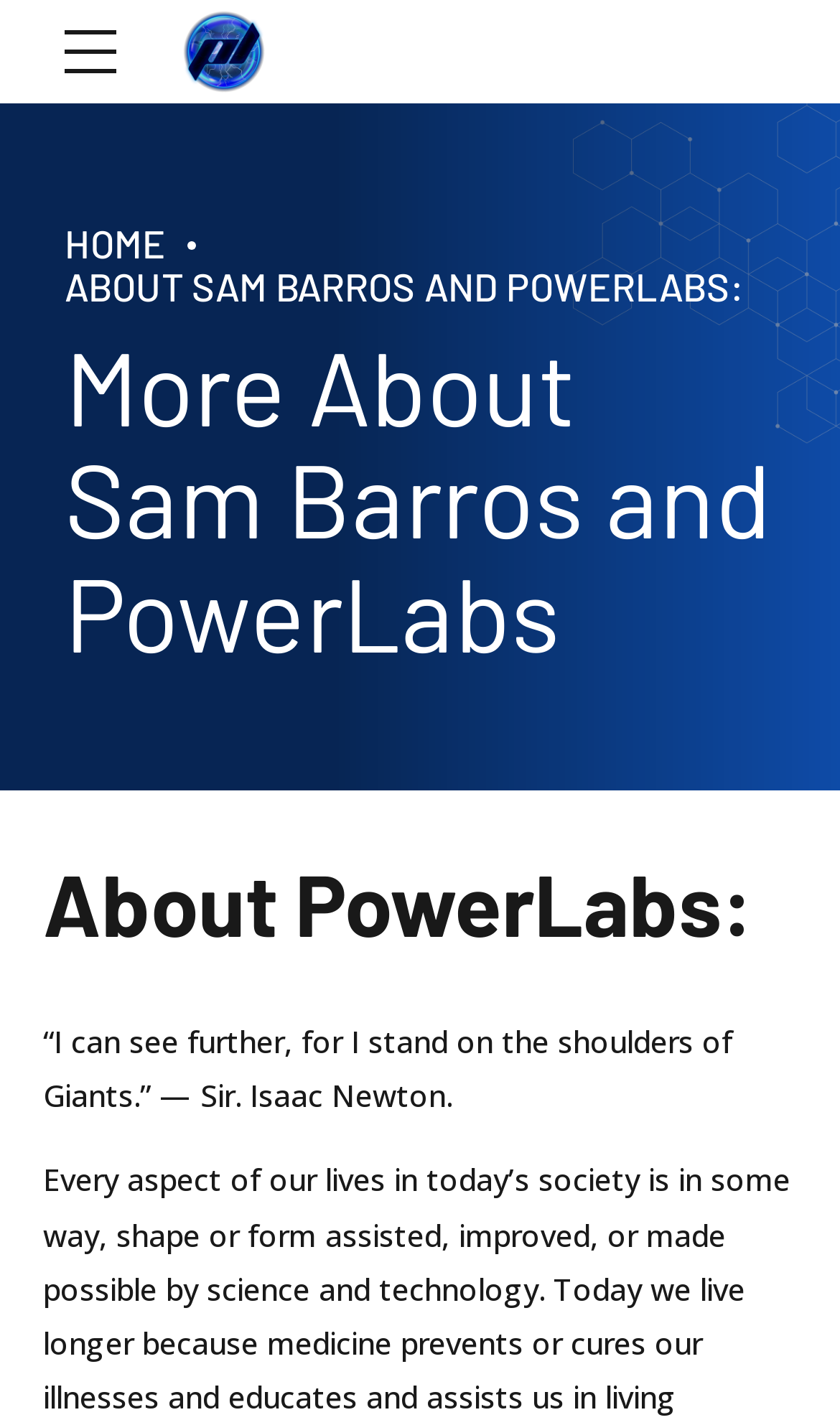What is the name of the person mentioned on the webpage?
Answer the question with a single word or phrase, referring to the image.

Sam Barros